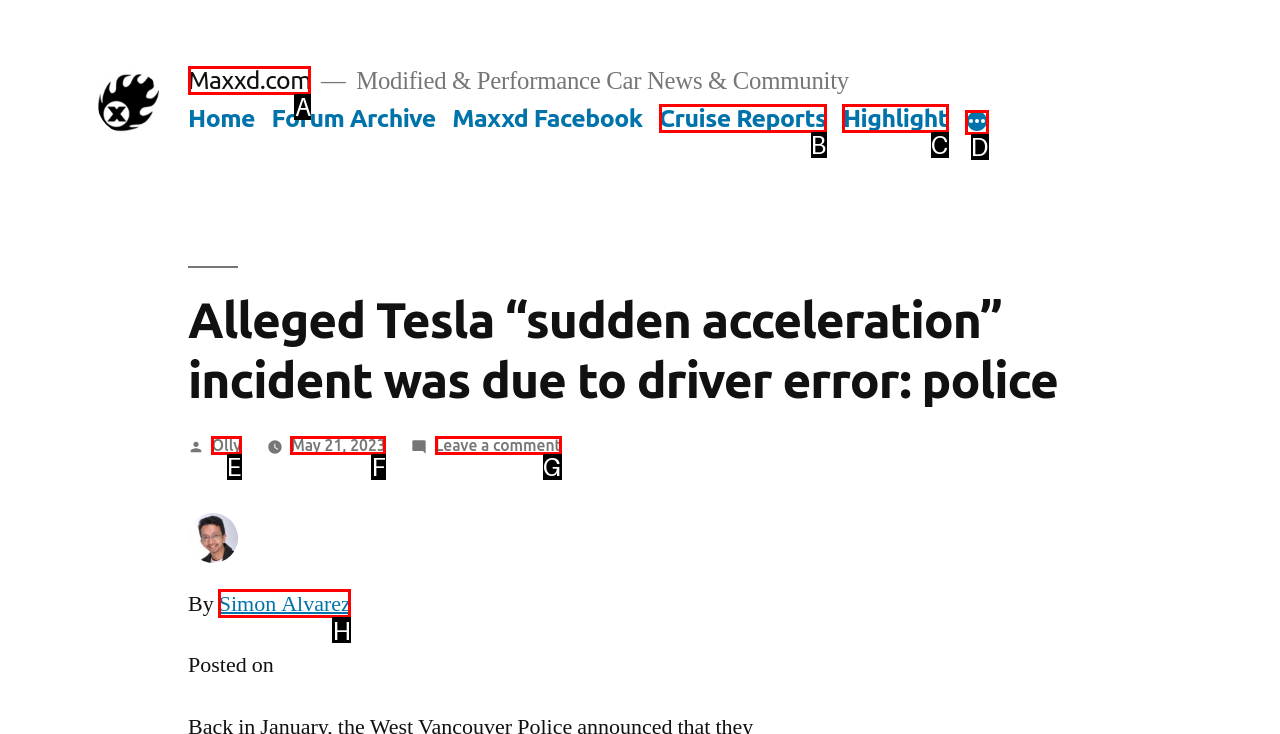Specify which UI element should be clicked to accomplish the task: Click on the More button. Answer with the letter of the correct choice.

D